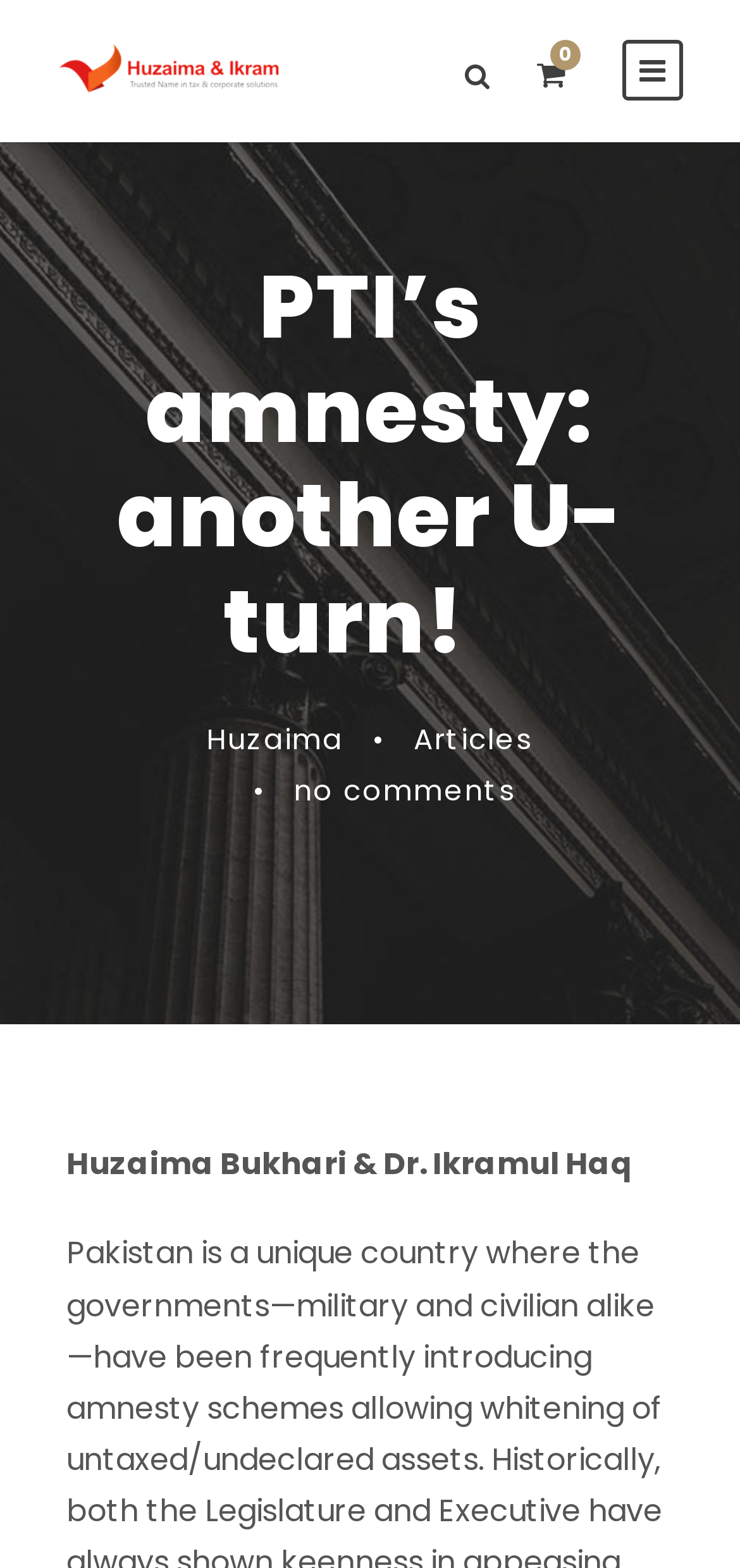Observe the image and answer the following question in detail: What is the topic of the article?

I found the topic by looking at the main heading, which says 'PTI’s amnesty: another U-turn!', suggesting that the article is about PTI's amnesty.